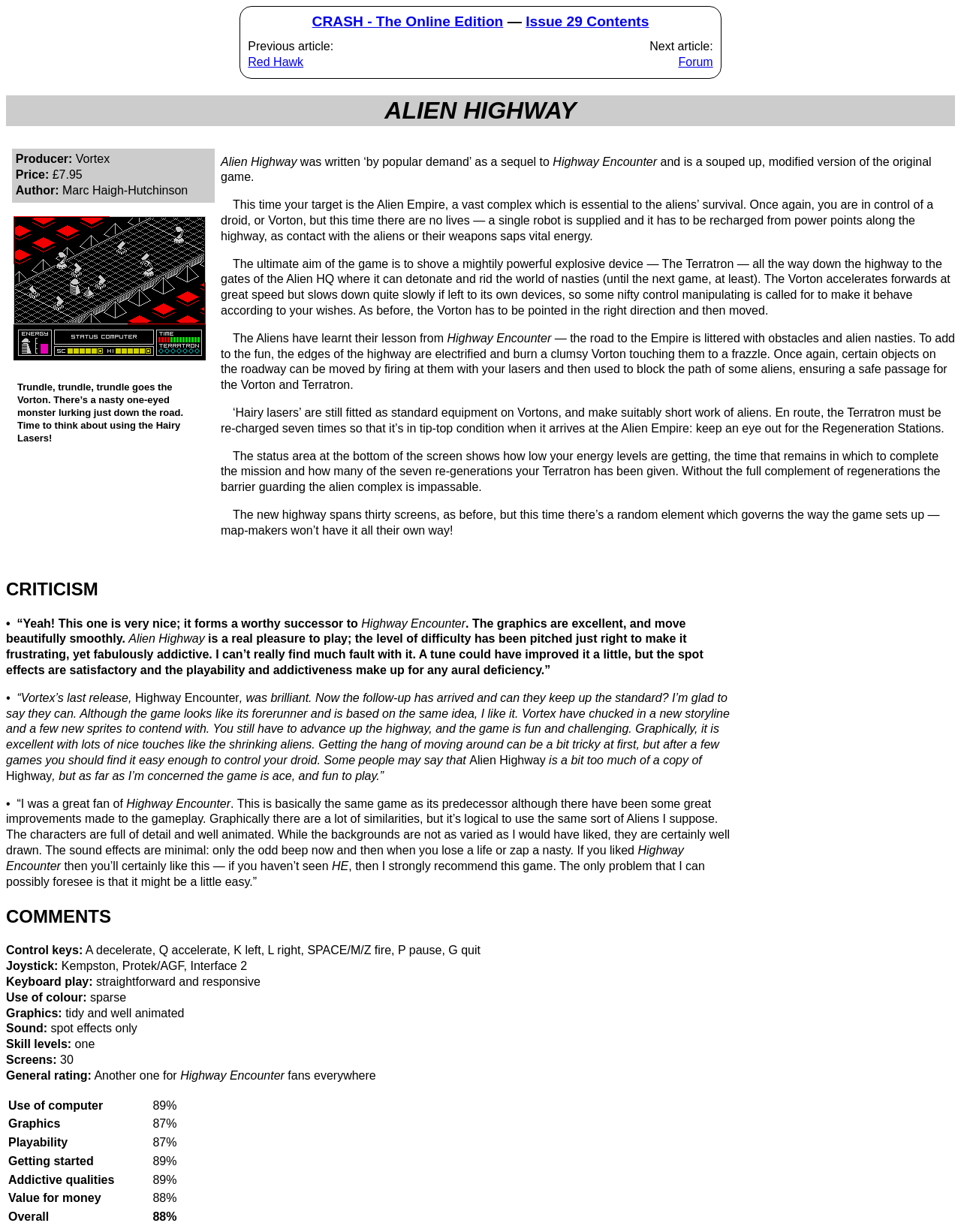Predict the bounding box of the UI element that fits this description: "Red Hawk".

[0.258, 0.045, 0.316, 0.055]